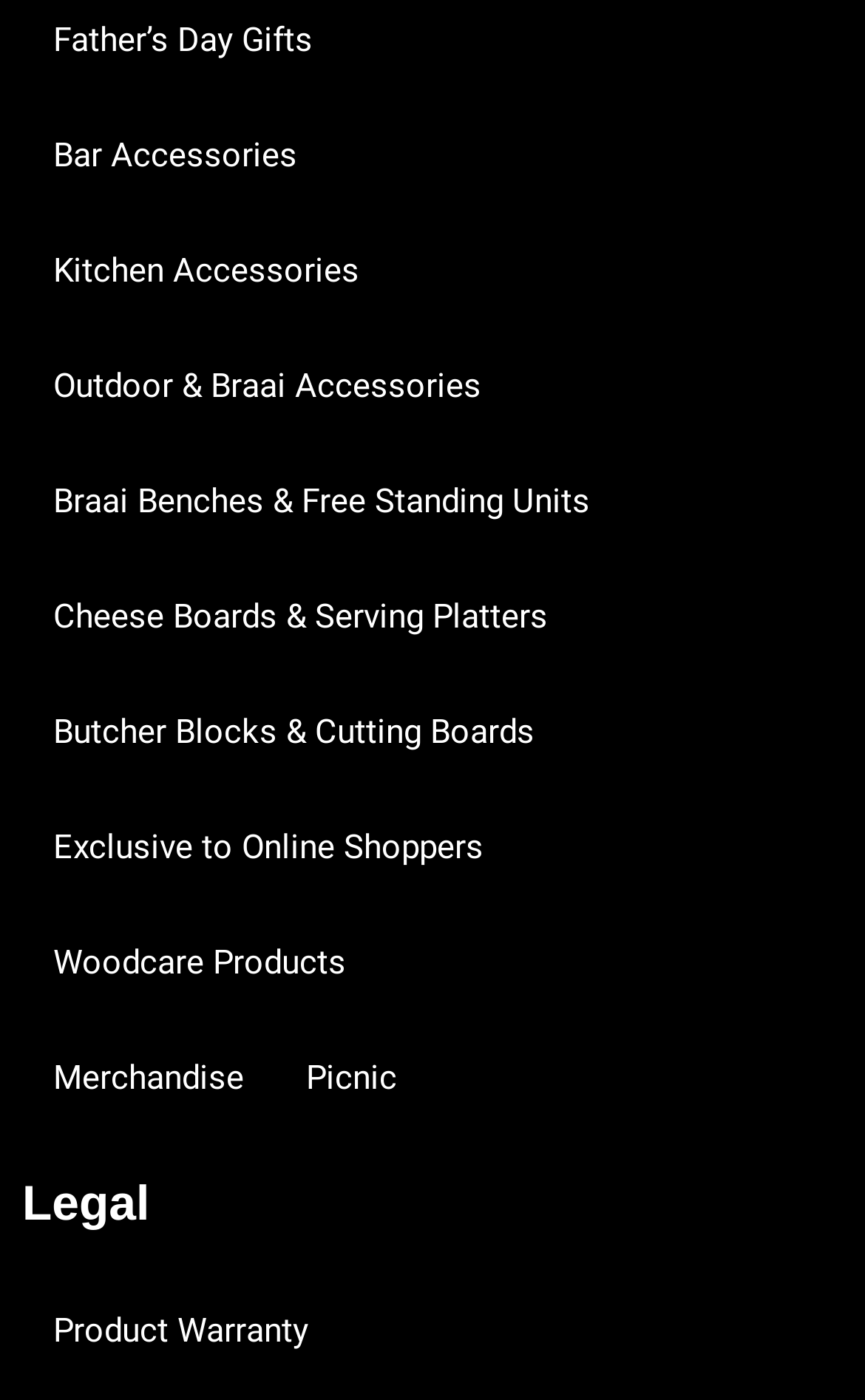Using the elements shown in the image, answer the question comprehensively: How many links are there under the main categories?

By counting the number of links under the main categories, I found that there are 12 links in total, including 'Bar Accessories', 'Kitchen Accessories', and so on.